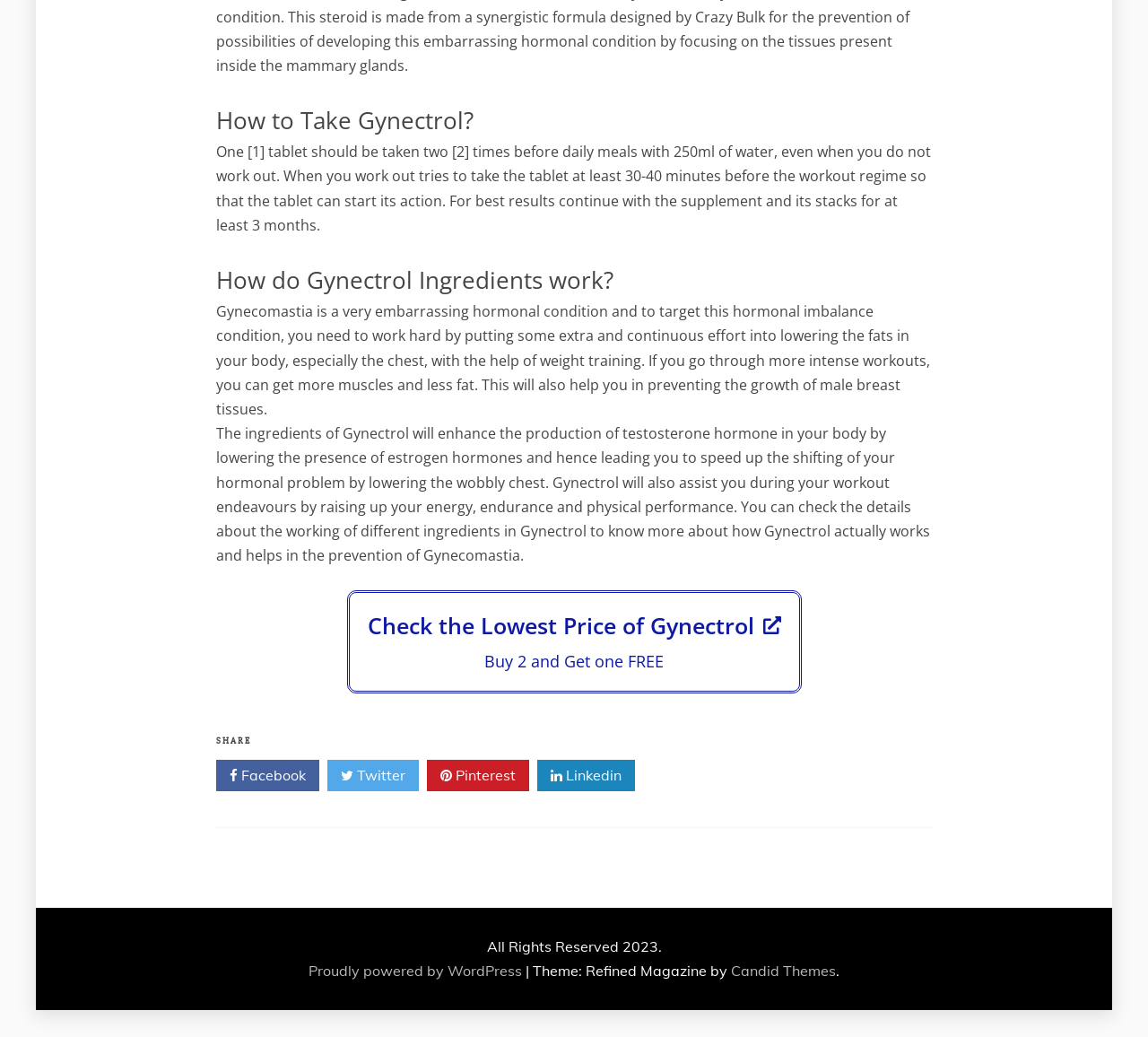Locate the UI element described as follows: "Proudly powered by WordPress". Return the bounding box coordinates as four float numbers between 0 and 1 in the order [left, top, right, bottom].

[0.269, 0.927, 0.458, 0.945]